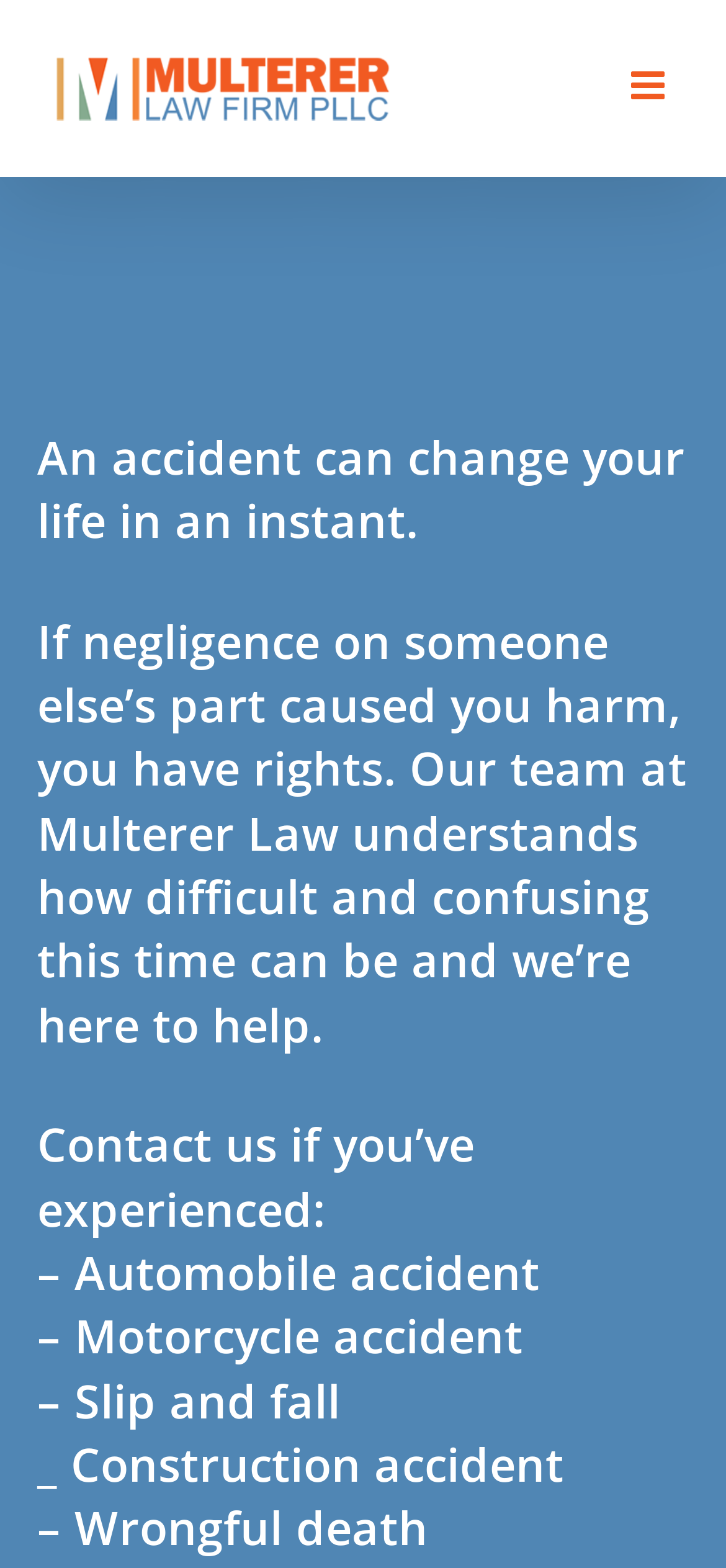How many headings are on the page?
Please provide a single word or phrase in response based on the screenshot.

2